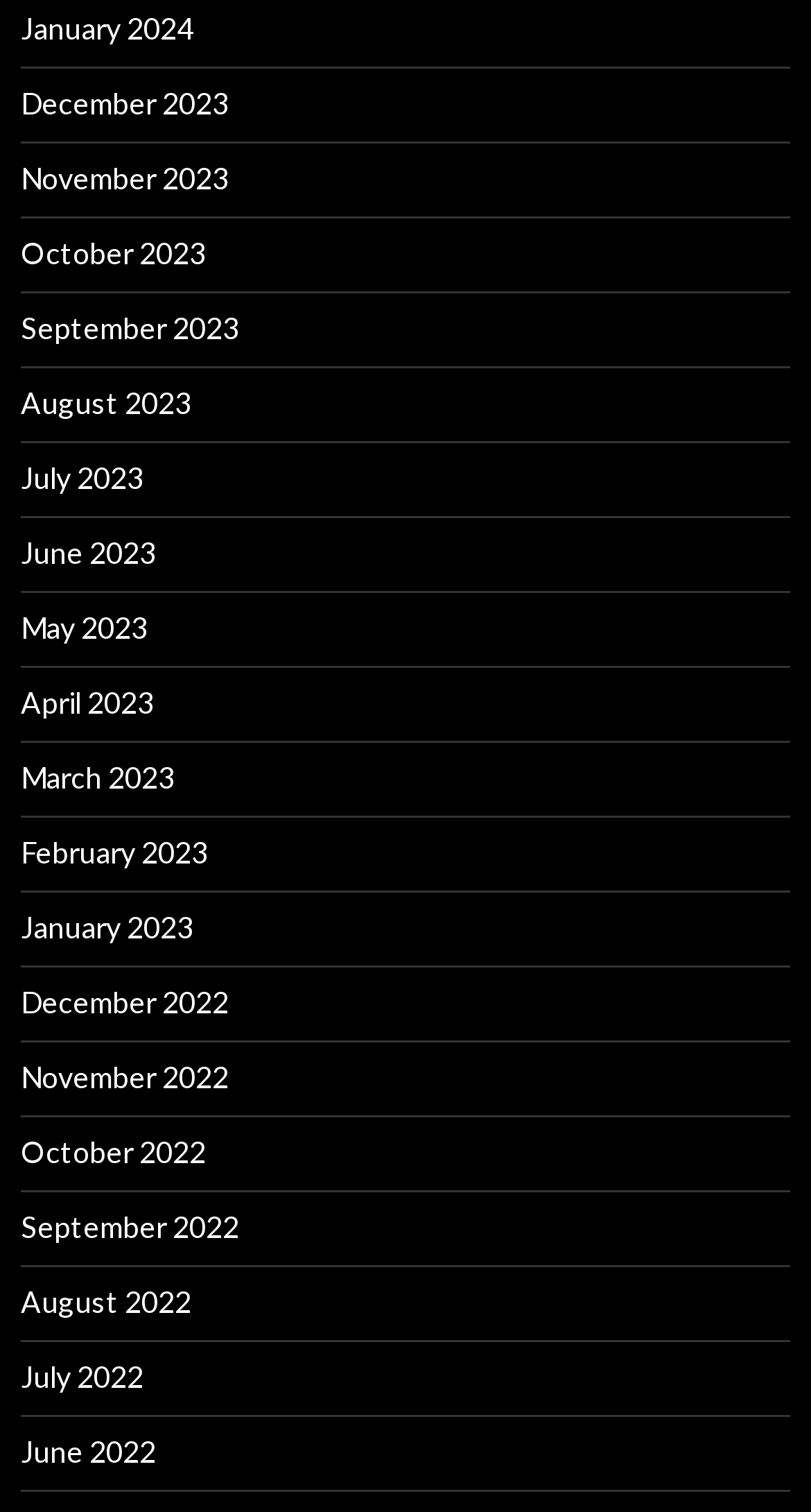Given the element description, predict the bounding box coordinates in the format (top-left x, top-left y, bottom-right x, bottom-right y), using floating point numbers between 0 and 1: December 2023

[0.026, 0.057, 0.282, 0.08]